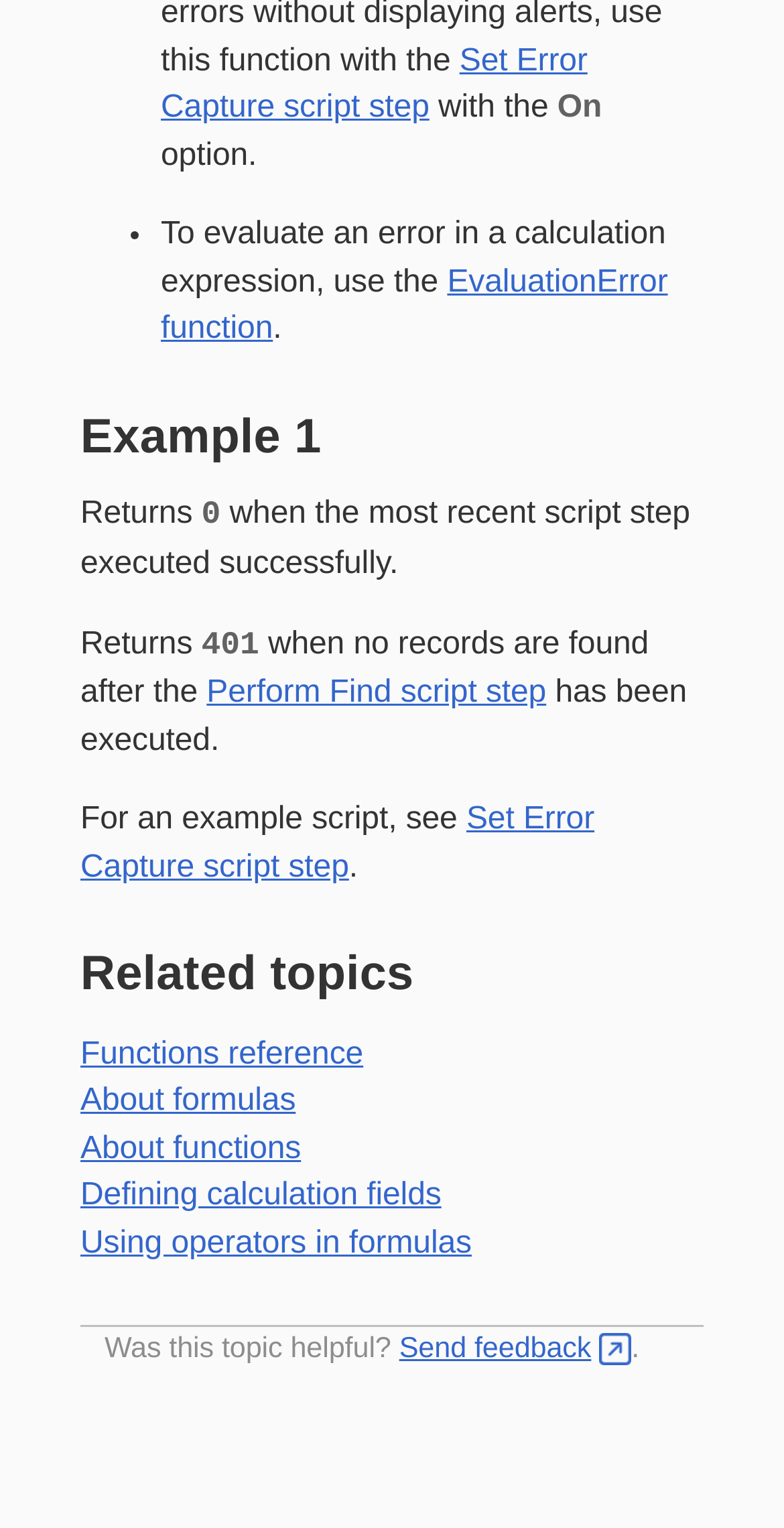Determine the bounding box coordinates of the clickable element to achieve the following action: 'Click on 'Set Error Capture script step''. Provide the coordinates as four float values between 0 and 1, formatted as [left, top, right, bottom].

[0.205, 0.029, 0.749, 0.082]